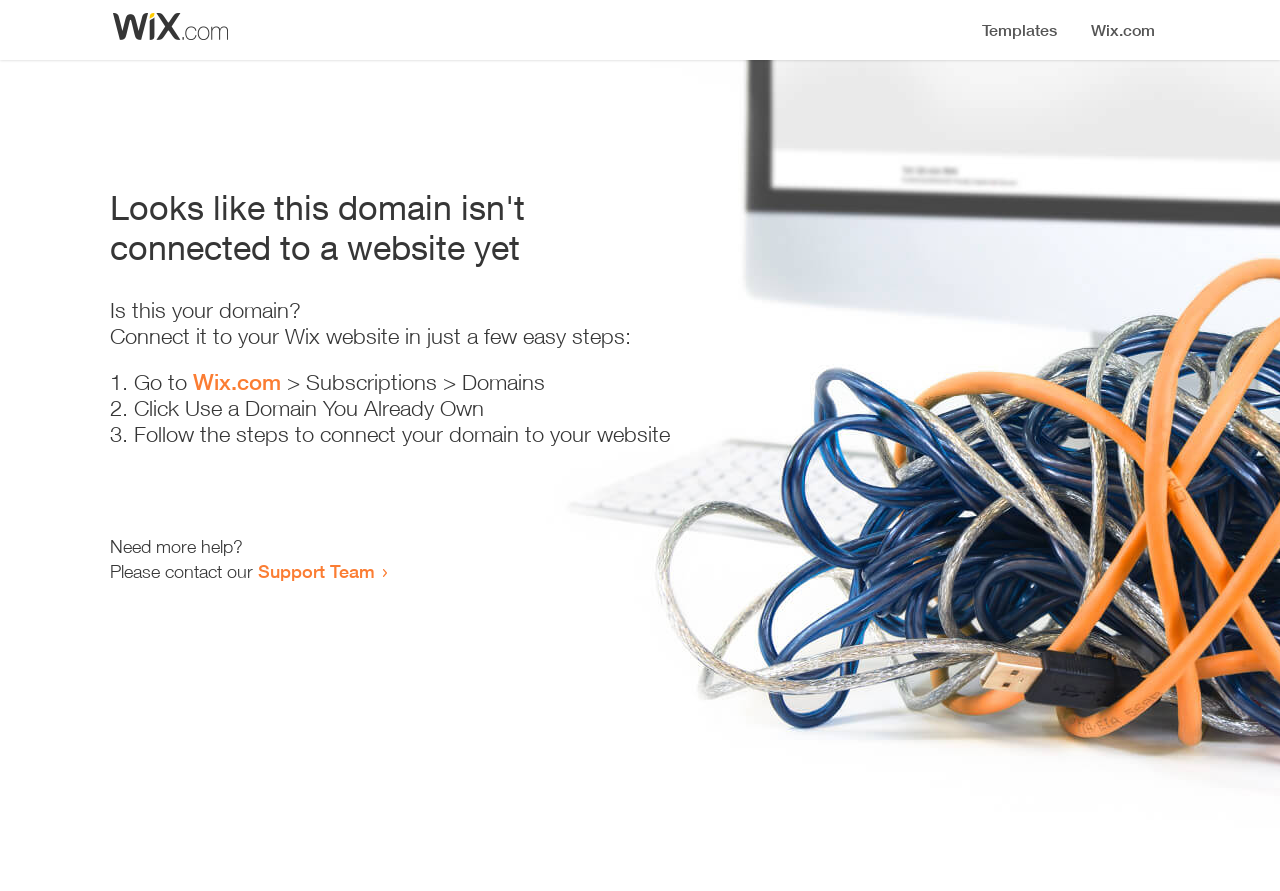What is the purpose of this webpage?
Could you please answer the question thoroughly and with as much detail as possible?

The webpage provides a step-by-step guide on how to connect a domain to a Wix website, which suggests that the purpose of this webpage is to assist users in connecting their domains.